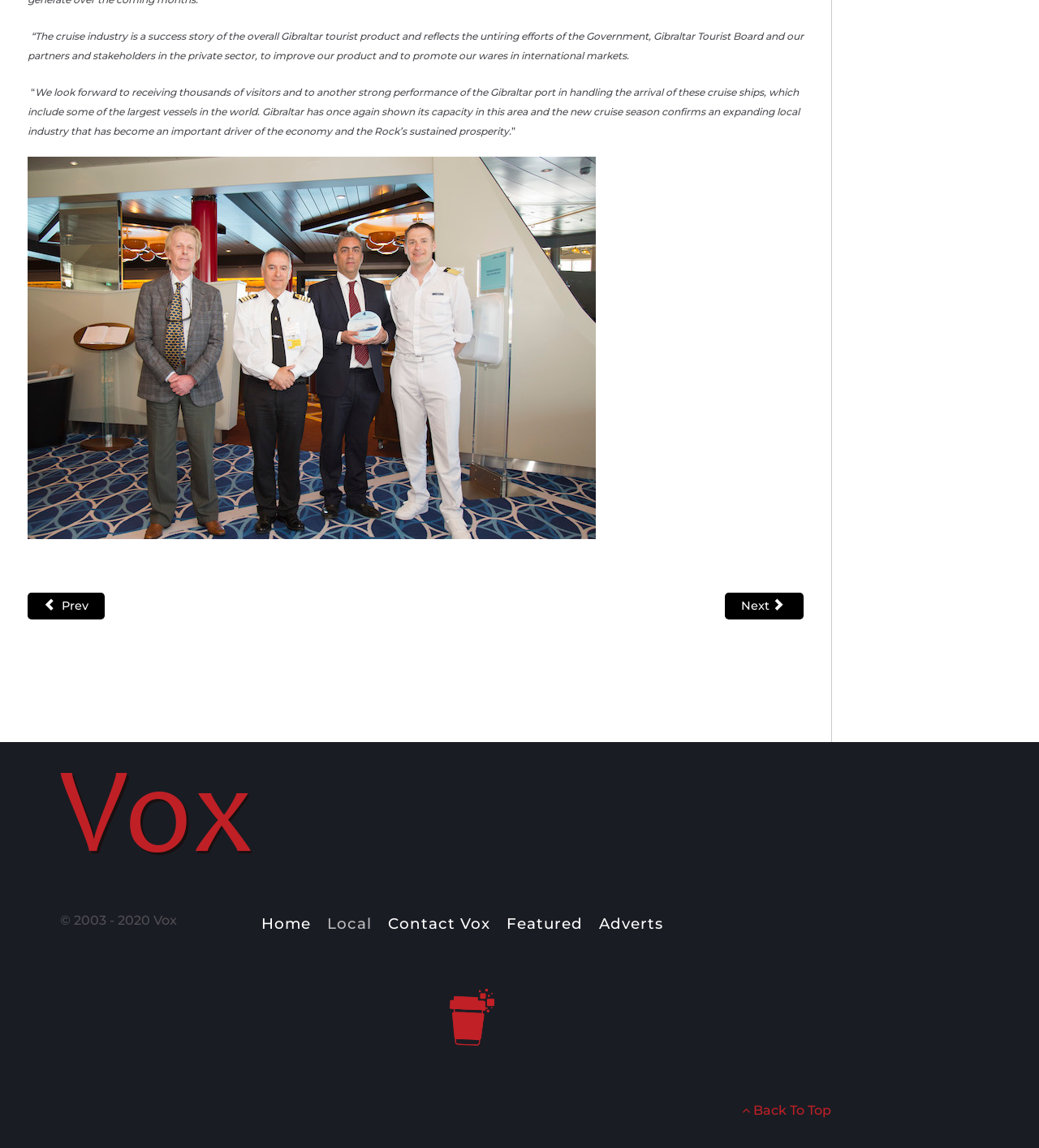What is the name of the entity that owns the copyright?
Relying on the image, give a concise answer in one word or a brief phrase.

Vox